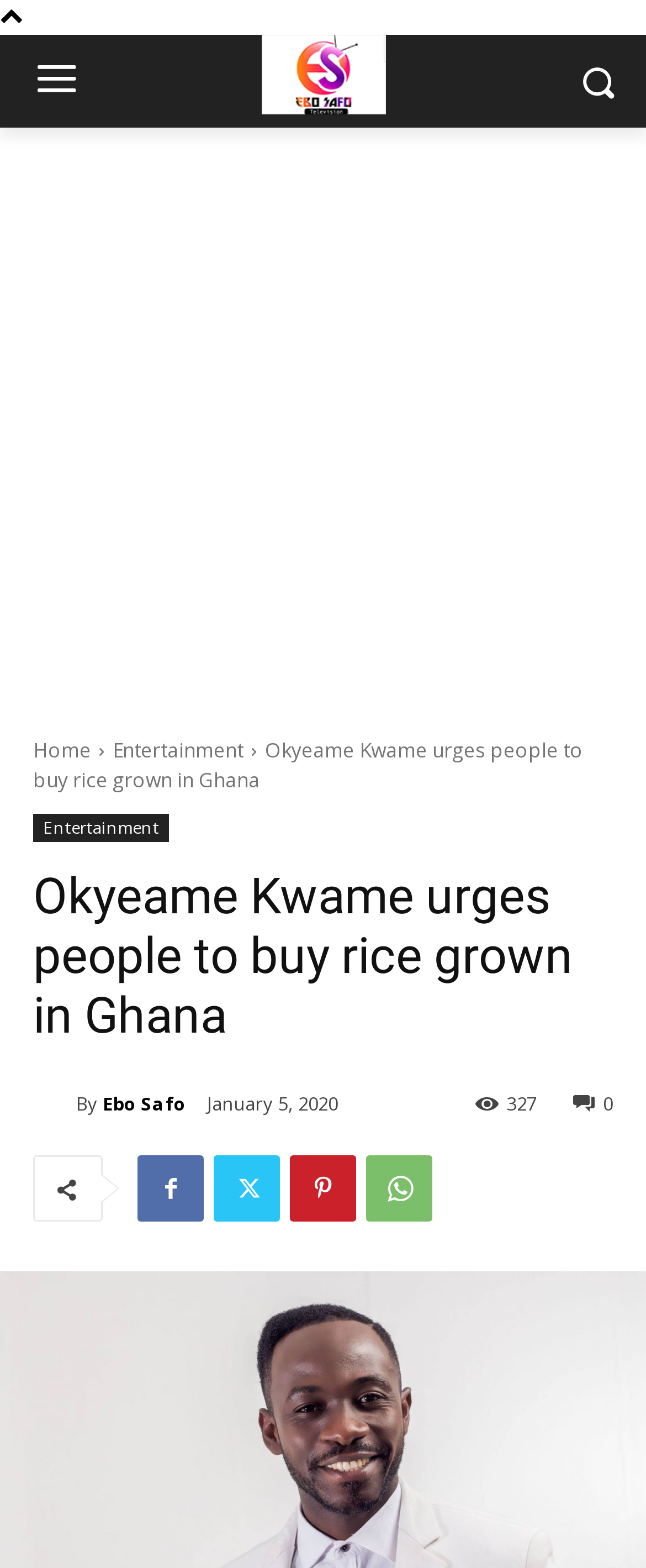Can you give a comprehensive explanation to the question given the content of the image?
When was the article published?

The publication date is mentioned below the heading 'Okyeame Kwame urges people to buy rice grown in Ghana' in the format 'January 5, 2020'.